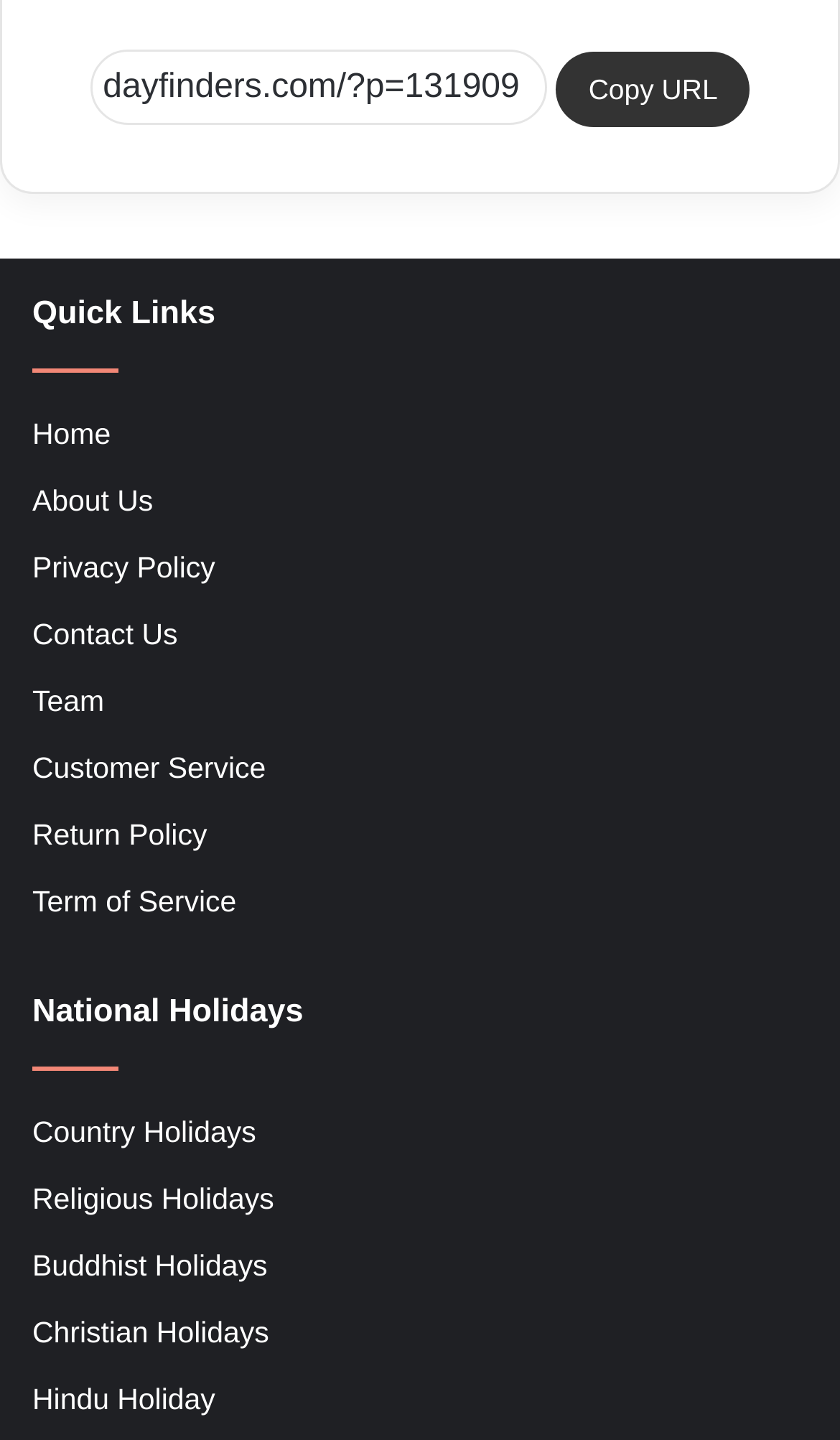Carefully examine the image and provide an in-depth answer to the question: How many holiday categories are listed?

I found three categories of holidays listed: National Holidays, Country Holidays, and Religious Holidays. These categories are indicated by static text elements with descriptive labels.